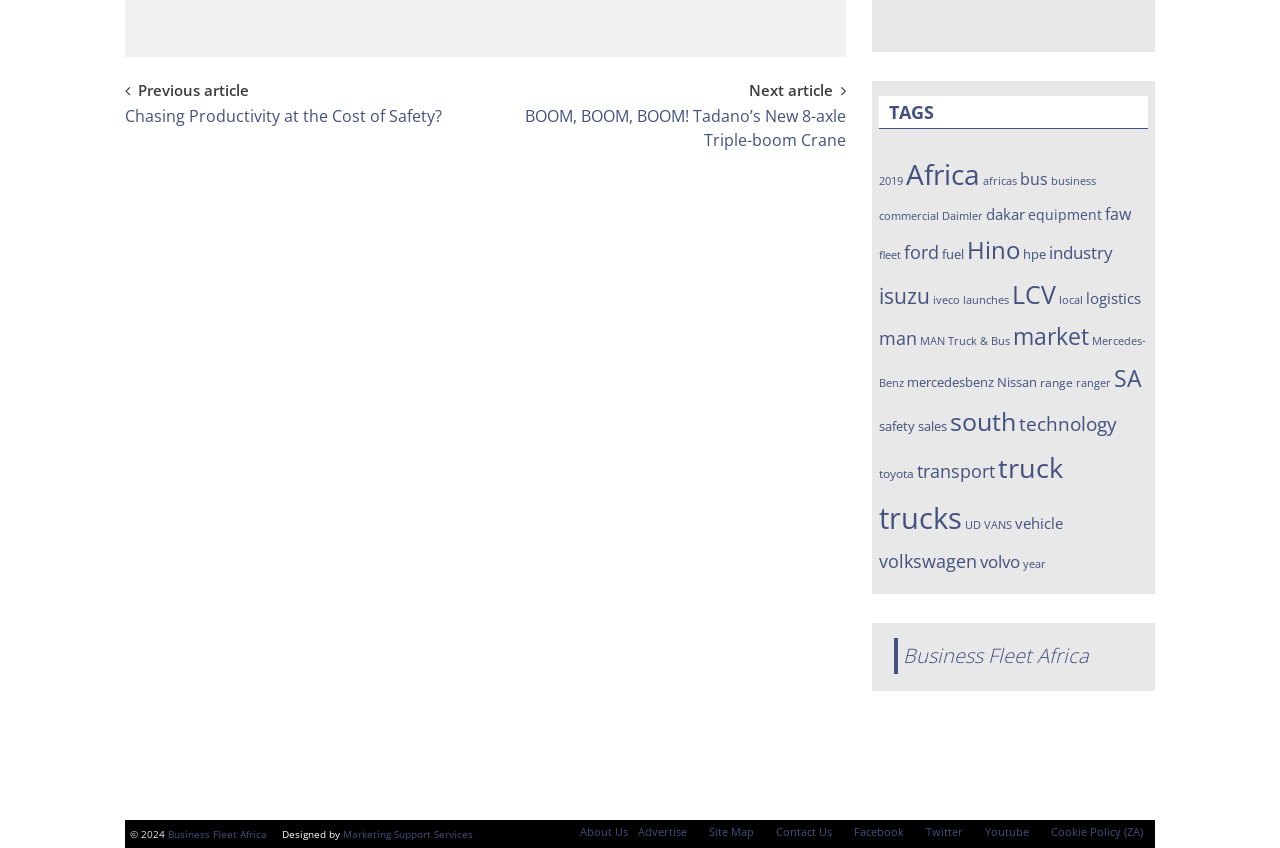Indicate the bounding box coordinates of the clickable region to achieve the following instruction: "Visit the 'FIA European Truck Racing Championship 2017'."

[0.687, 0.191, 0.889, 0.267]